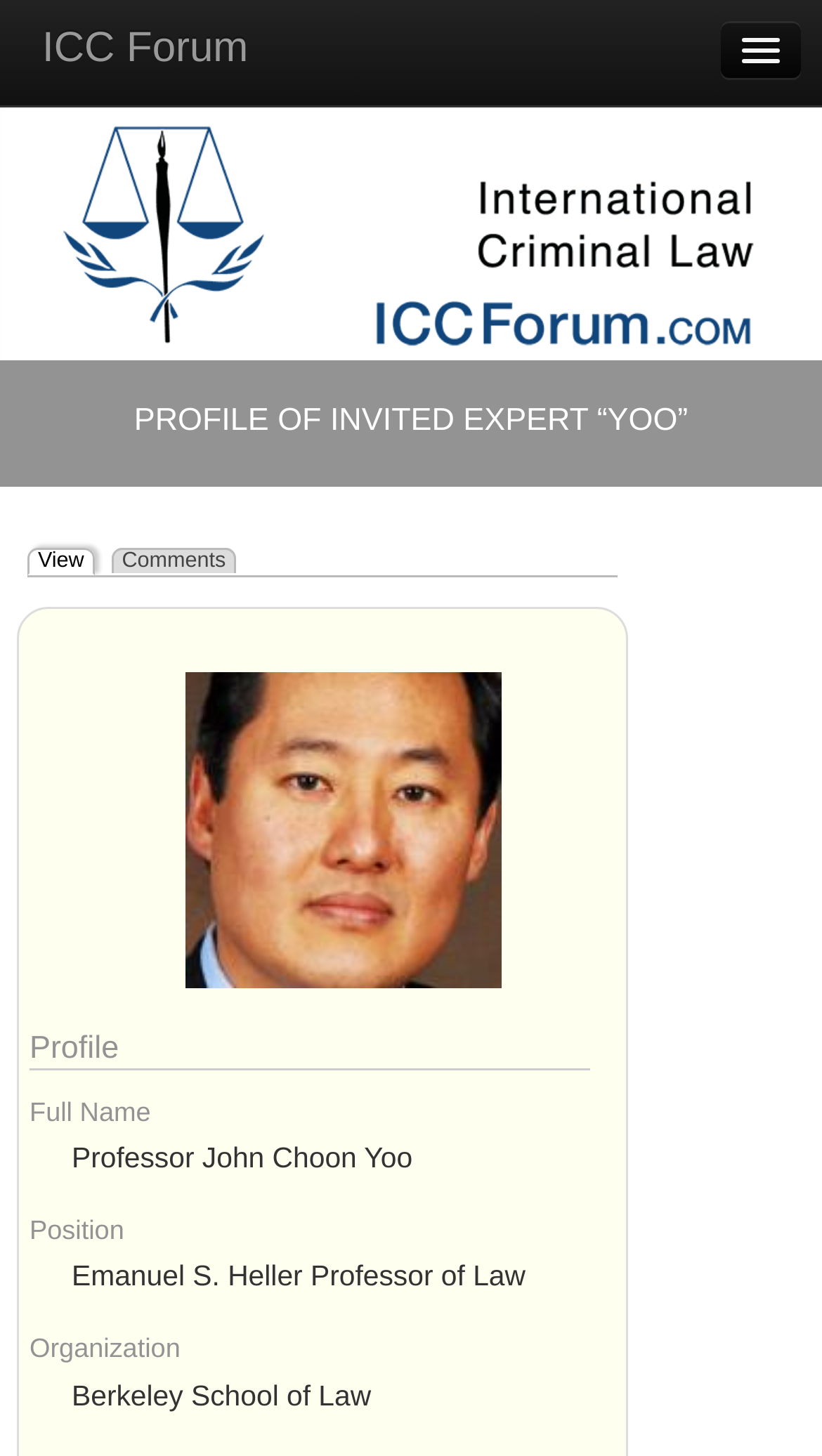Answer briefly with one word or phrase:
What type of content is available on the webpage?

Videos, Lectures, Background Materials